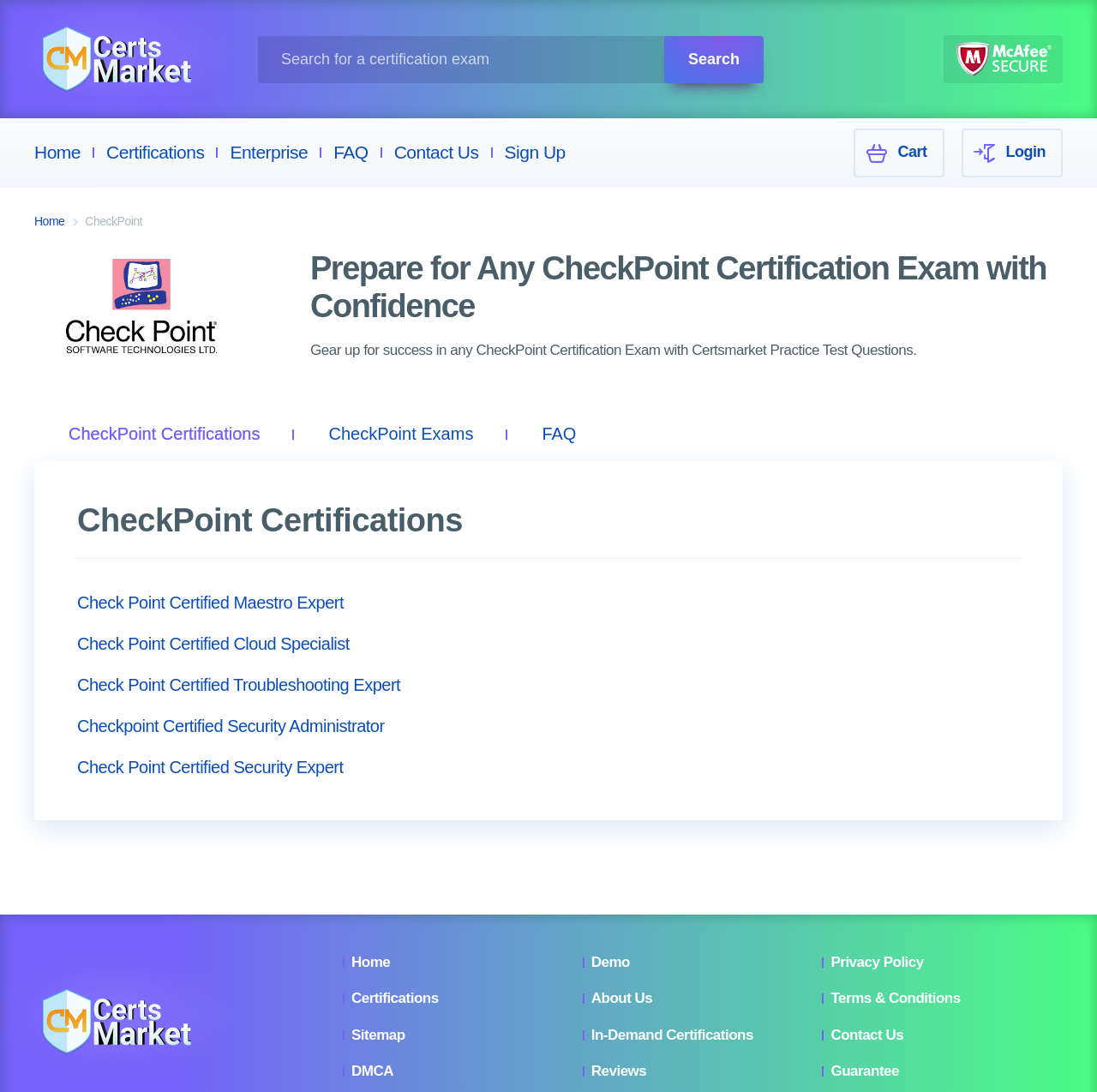Please determine the main heading text of this webpage.

Prepare for Any CheckPoint Certification Exam with Confidence